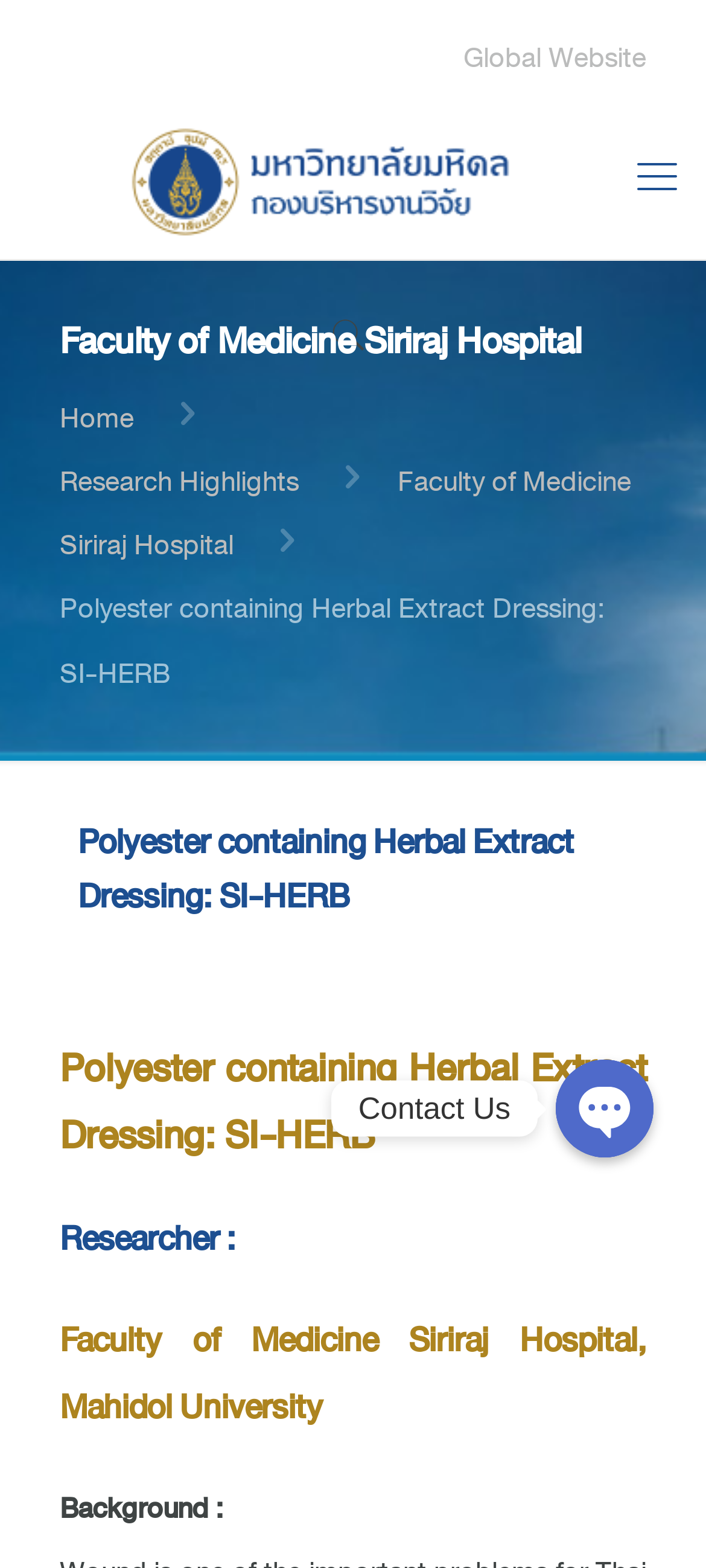Given the content of the image, can you provide a detailed answer to the question?
What is the research topic mentioned on the webpage?

I found the answer by looking at the static text element with the text 'Polyester containing Herbal Extract Dressing: SI-HERB' which is located at the top of the webpage.